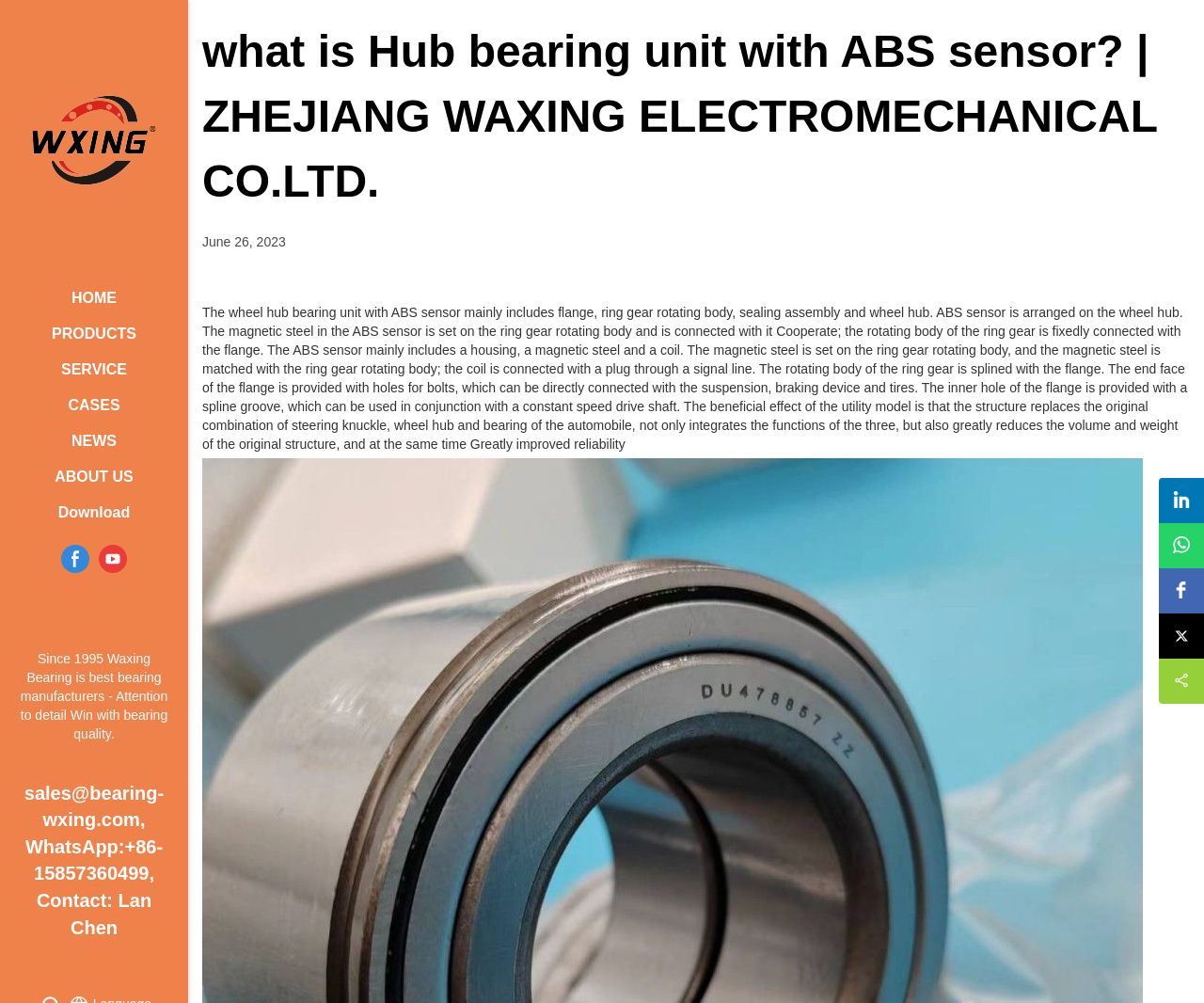Locate the bounding box coordinates of the clickable part needed for the task: "Click on the PRODUCTS link".

[0.0, 0.315, 0.156, 0.35]